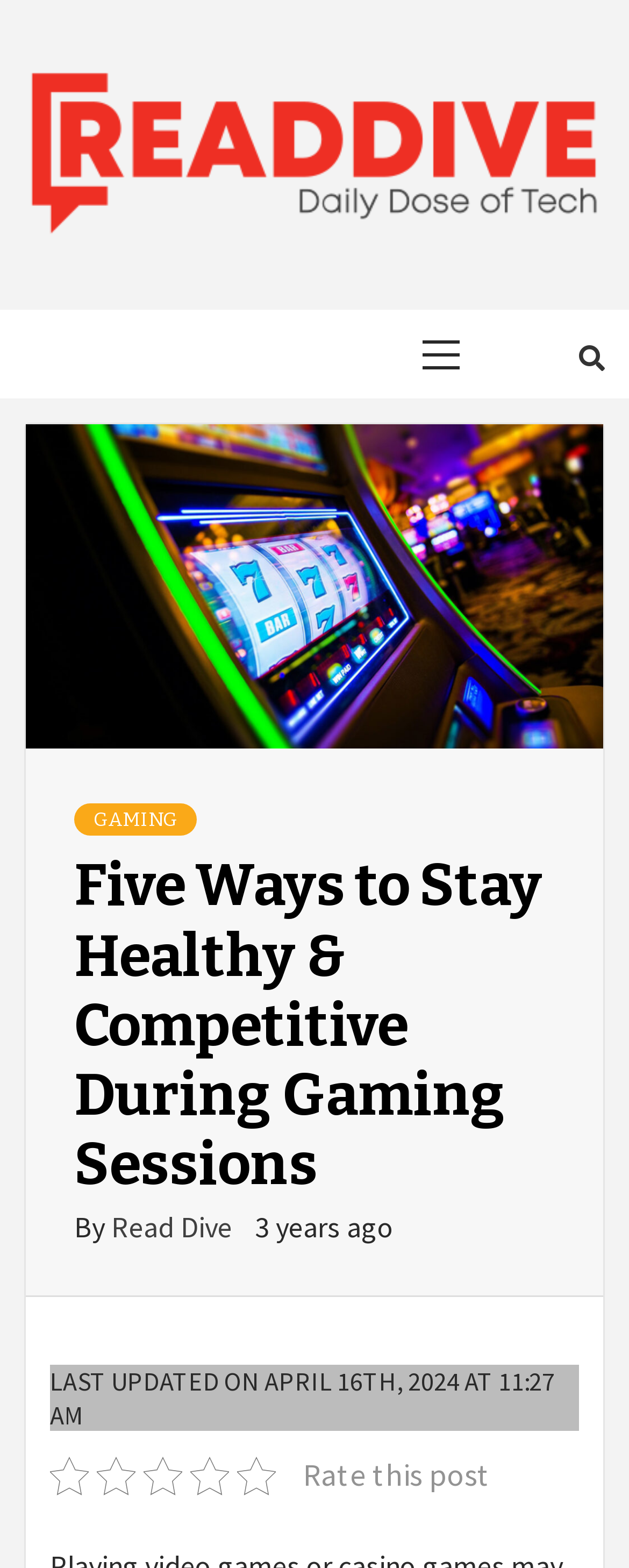Identify the bounding box for the given UI element using the description provided. Coordinates should be in the format (top-left x, top-left y, bottom-right x, bottom-right y) and must be between 0 and 1. Here is the description: Gaming

[0.118, 0.513, 0.313, 0.533]